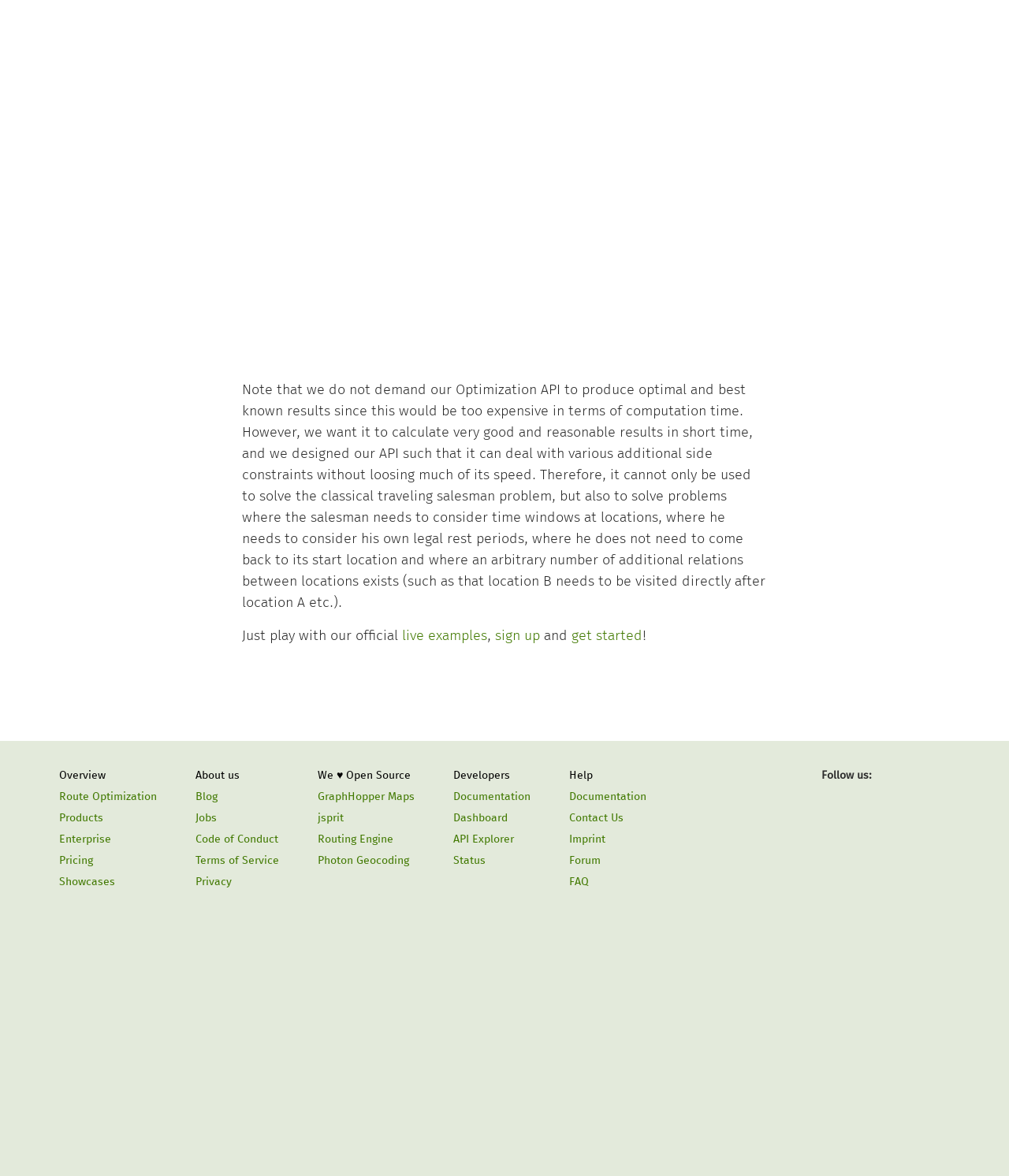Bounding box coordinates are specified in the format (top-left x, top-left y, bottom-right x, bottom-right y). All values are floating point numbers bounded between 0 and 1. Please provide the bounding box coordinate of the region this sentence describes: We ♥ Open Source

[0.315, 0.654, 0.407, 0.665]